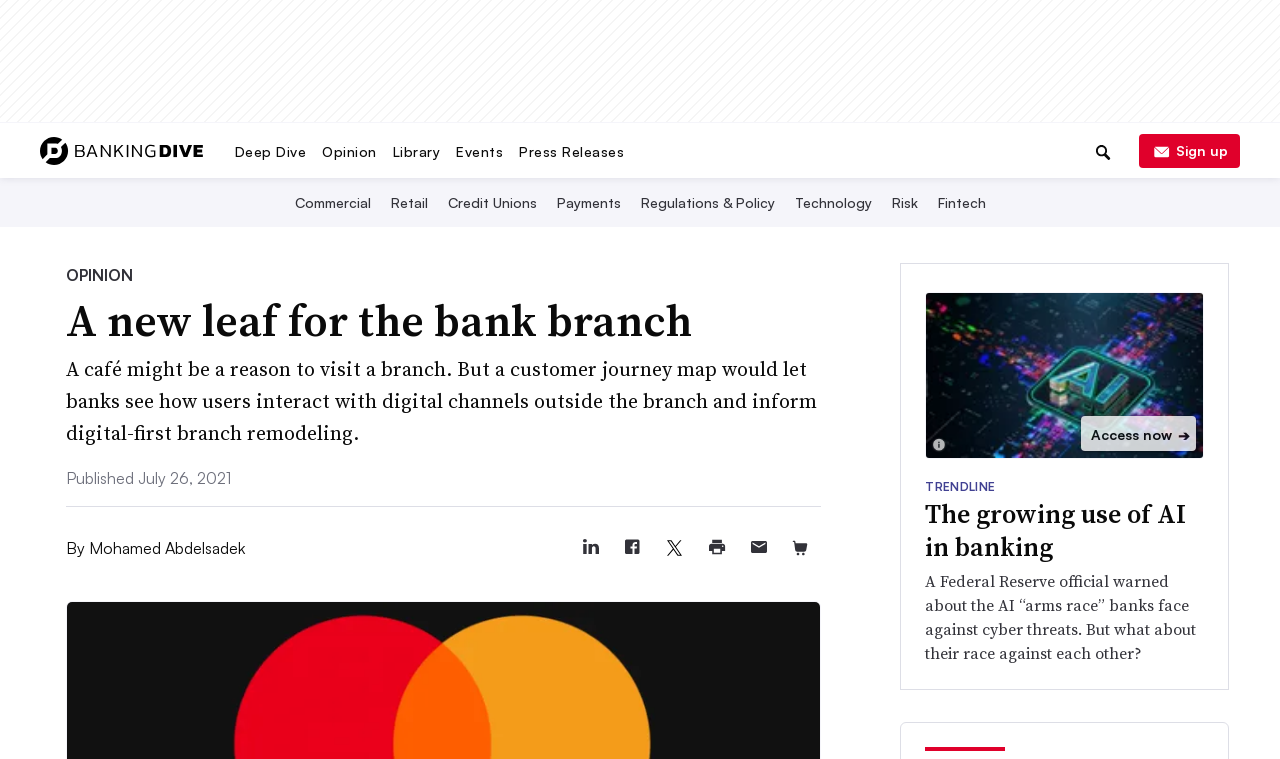Analyze the image and deliver a detailed answer to the question: What is the name of the website?

The name of the website can be found in the top-left corner of the webpage, where it says 'Banking Dive' in the navigation menu.